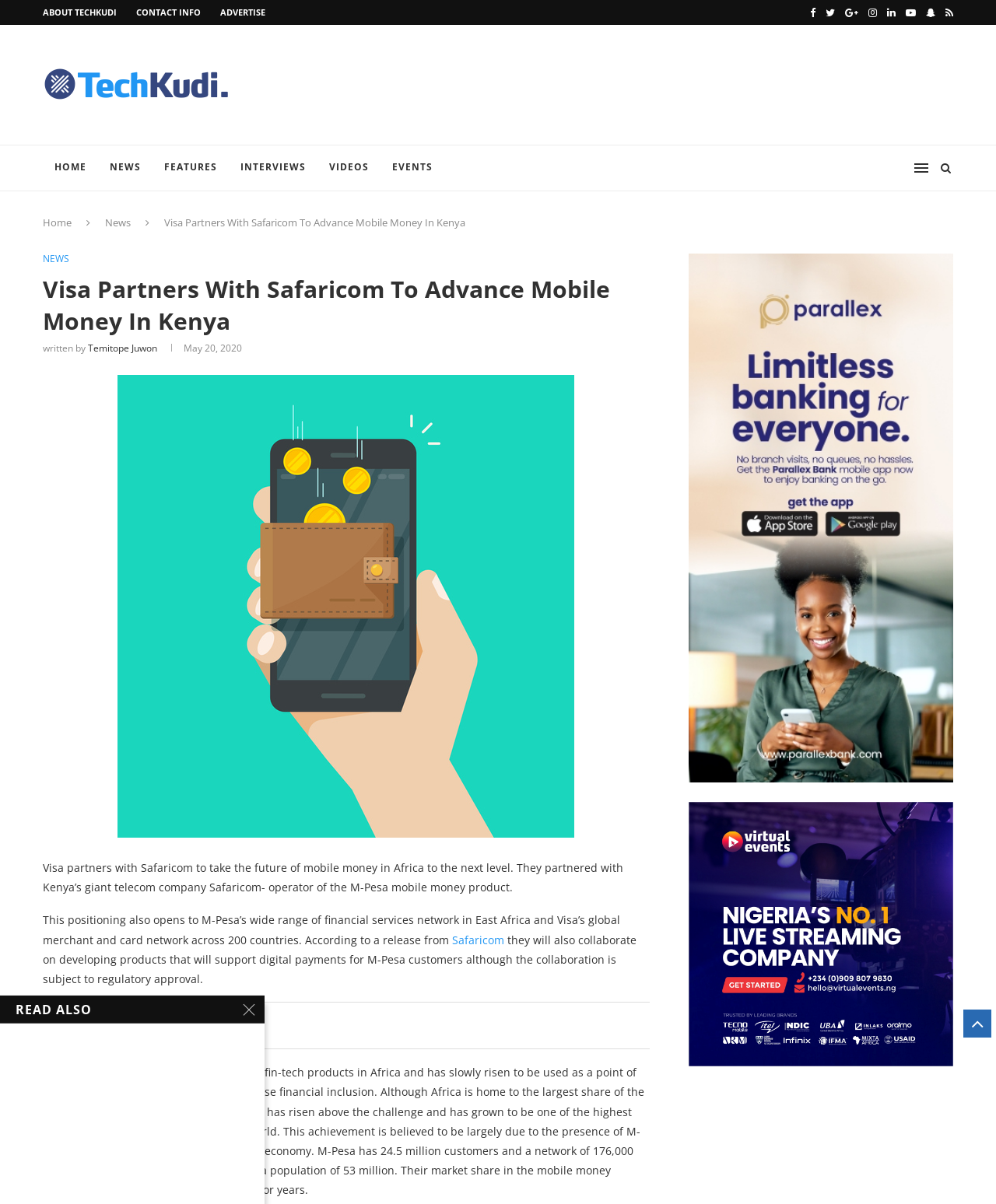Please identify the bounding box coordinates of the element's region that should be clicked to execute the following instruction: "Click on ADVERTISE". The bounding box coordinates must be four float numbers between 0 and 1, i.e., [left, top, right, bottom].

[0.221, 0.005, 0.266, 0.015]